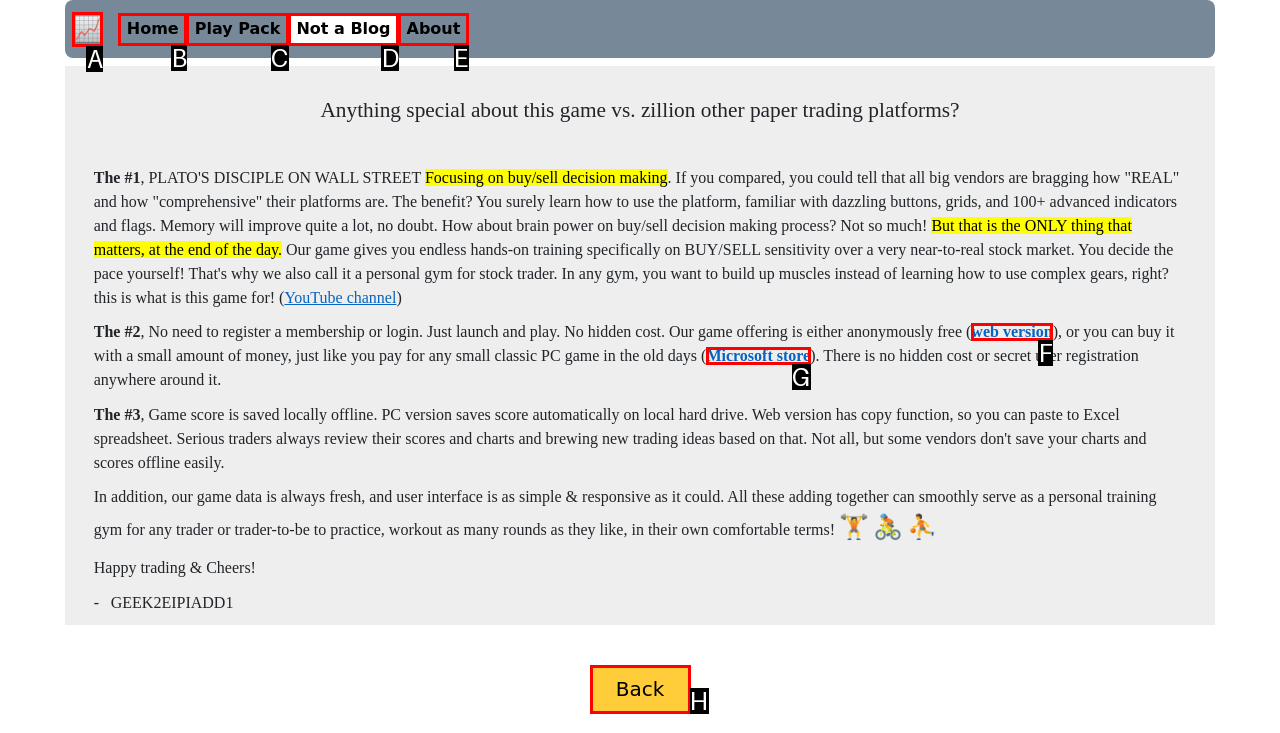Identify the HTML element that corresponds to the following description: Not a Blog. Provide the letter of the correct option from the presented choices.

D